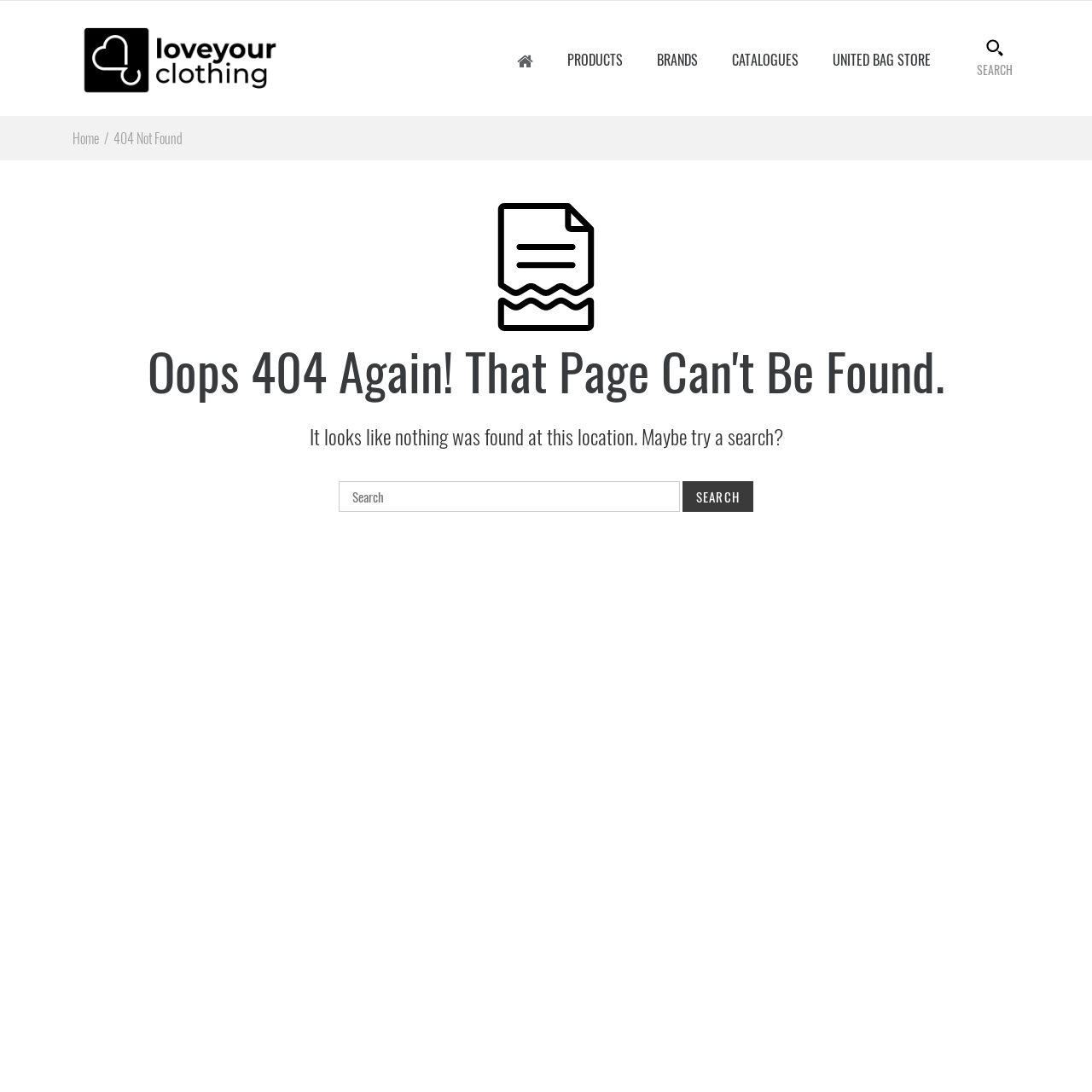What is the text on the top-left corner?
Use the image to answer the question with a single word or phrase.

Love your clothing